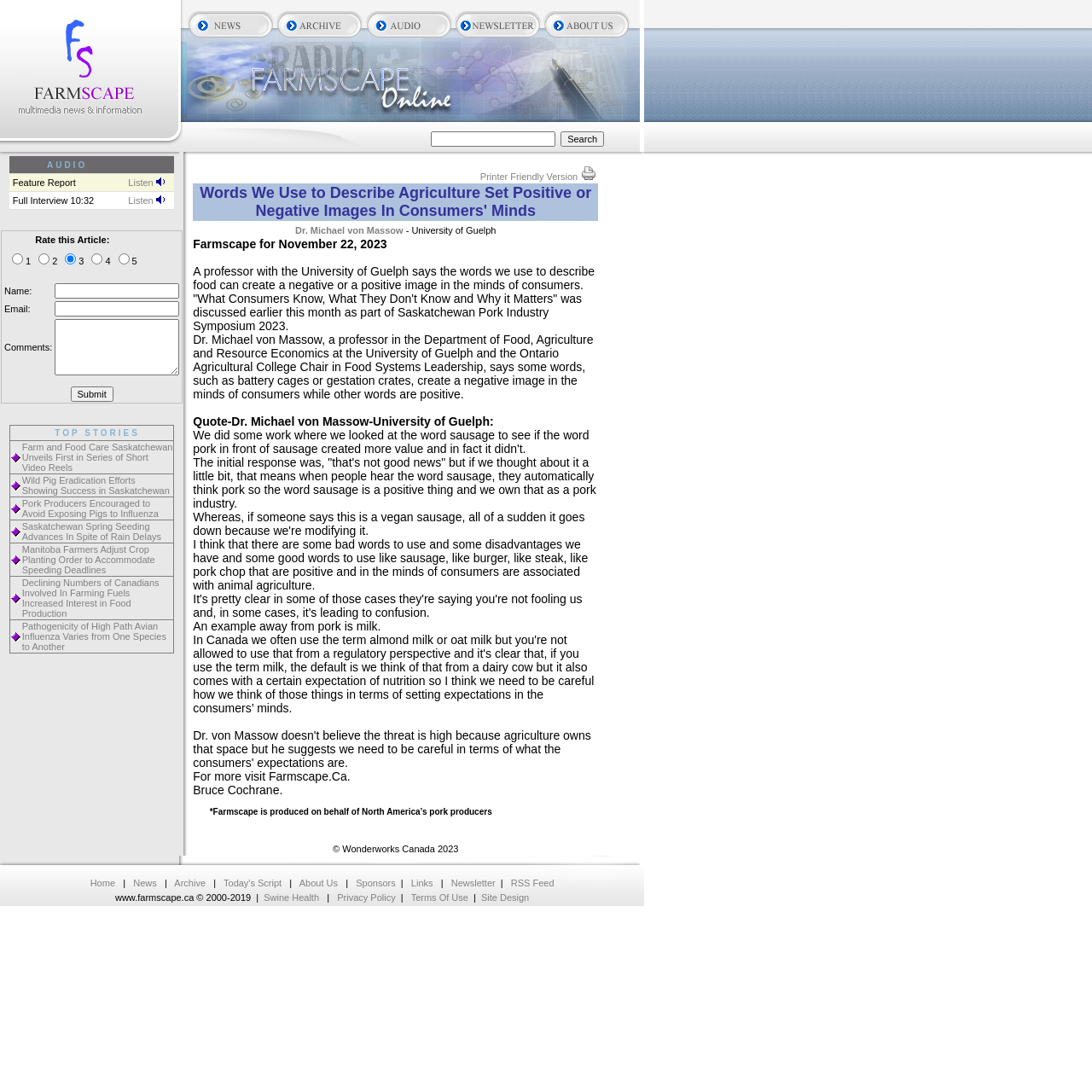Specify the bounding box coordinates of the element's area that should be clicked to execute the given instruction: "Listen to the full interview". The coordinates should be four float numbers between 0 and 1, i.e., [left, top, right, bottom].

[0.117, 0.179, 0.151, 0.188]